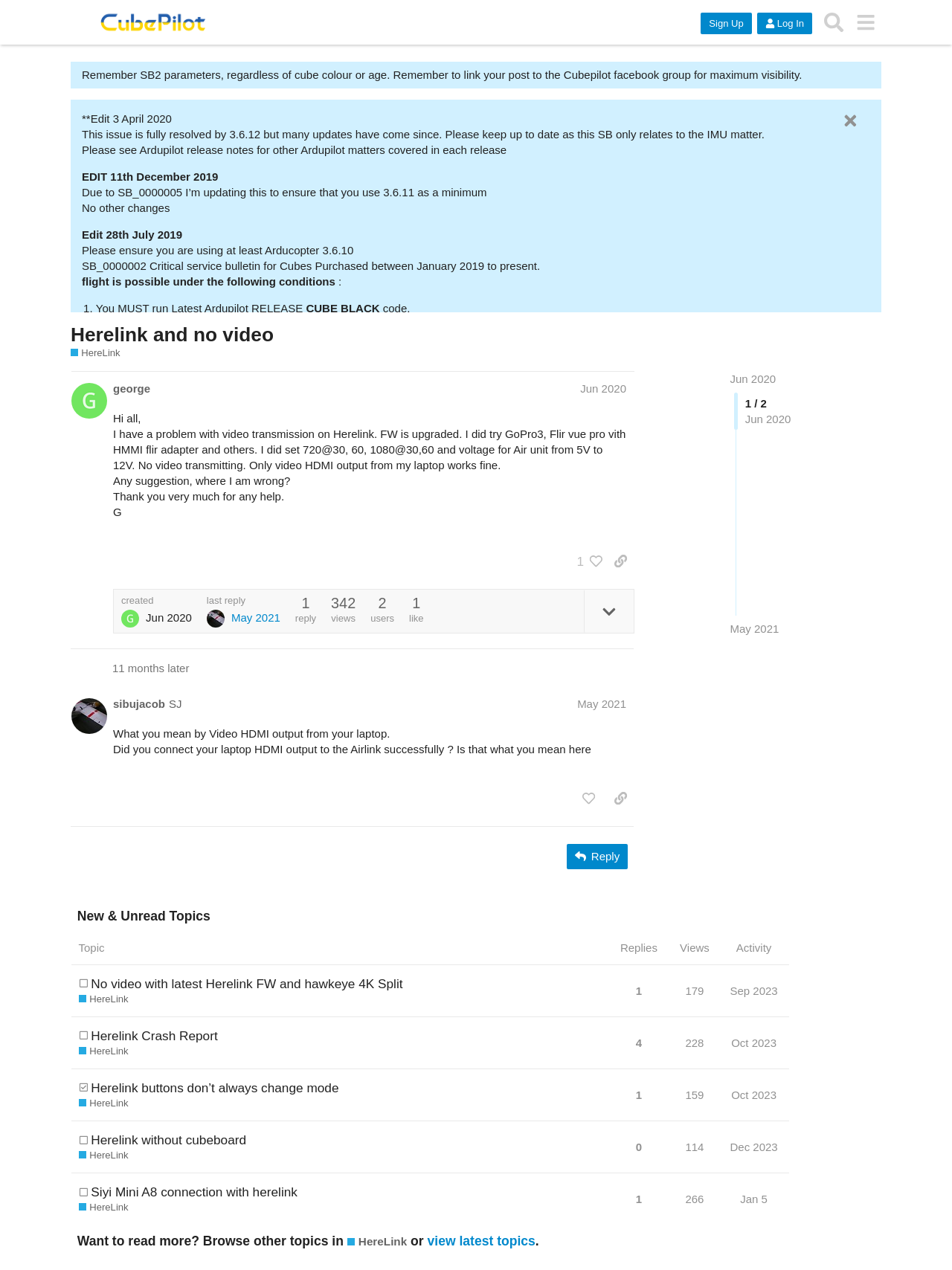What is the purpose of the service bulletin?
Look at the webpage screenshot and answer the question with a detailed explanation.

The webpage mentions 'Failure to comply with these requirements may lead to serious damage, injury, or death' which implies that the service bulletin is intended to prevent such severe consequences.